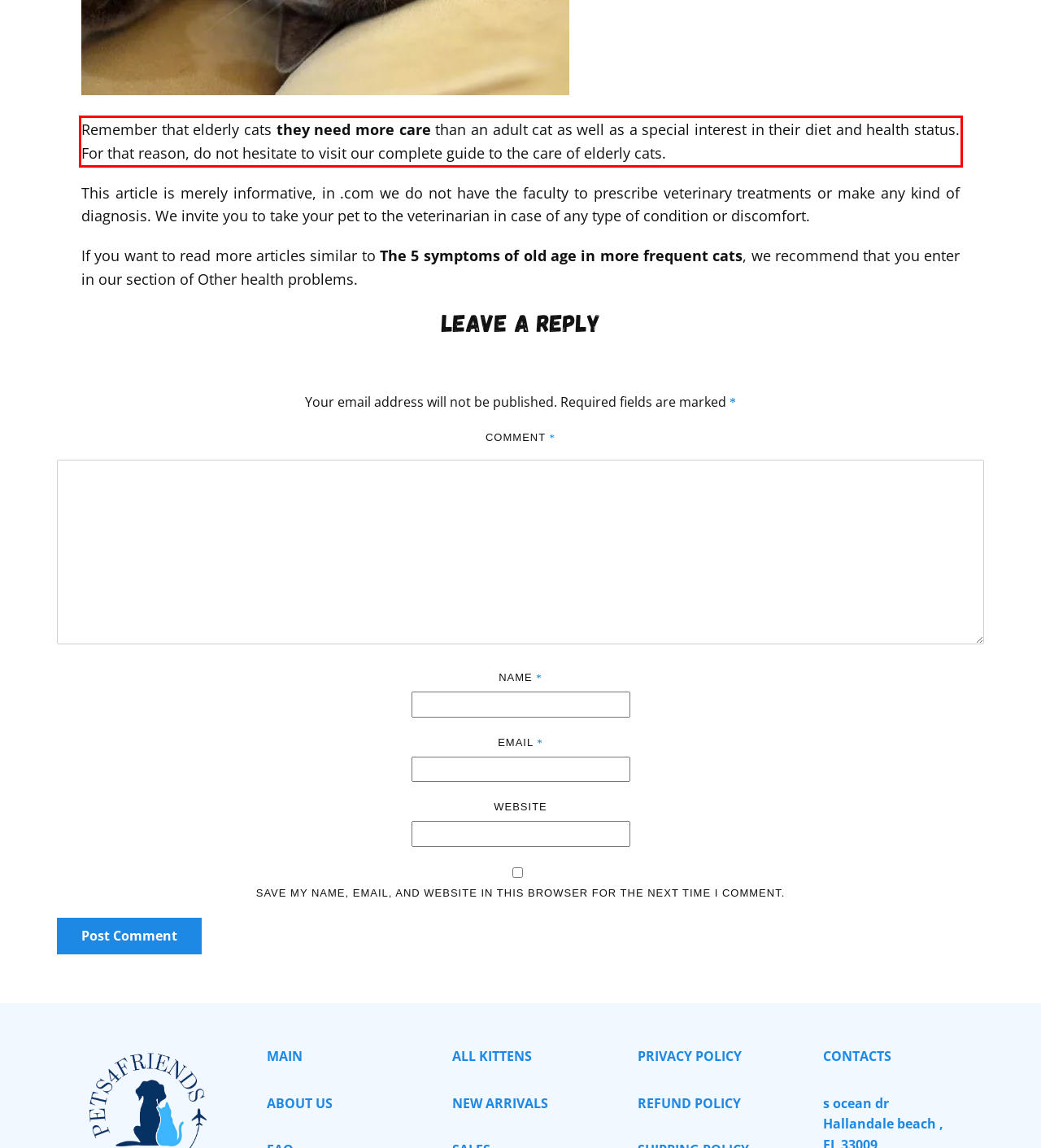Your task is to recognize and extract the text content from the UI element enclosed in the red bounding box on the webpage screenshot.

Remember that elderly cats they need more care than an adult cat as well as a special interest in their diet and health status. For that reason, do not hesitate to visit our complete guide to the care of elderly cats.